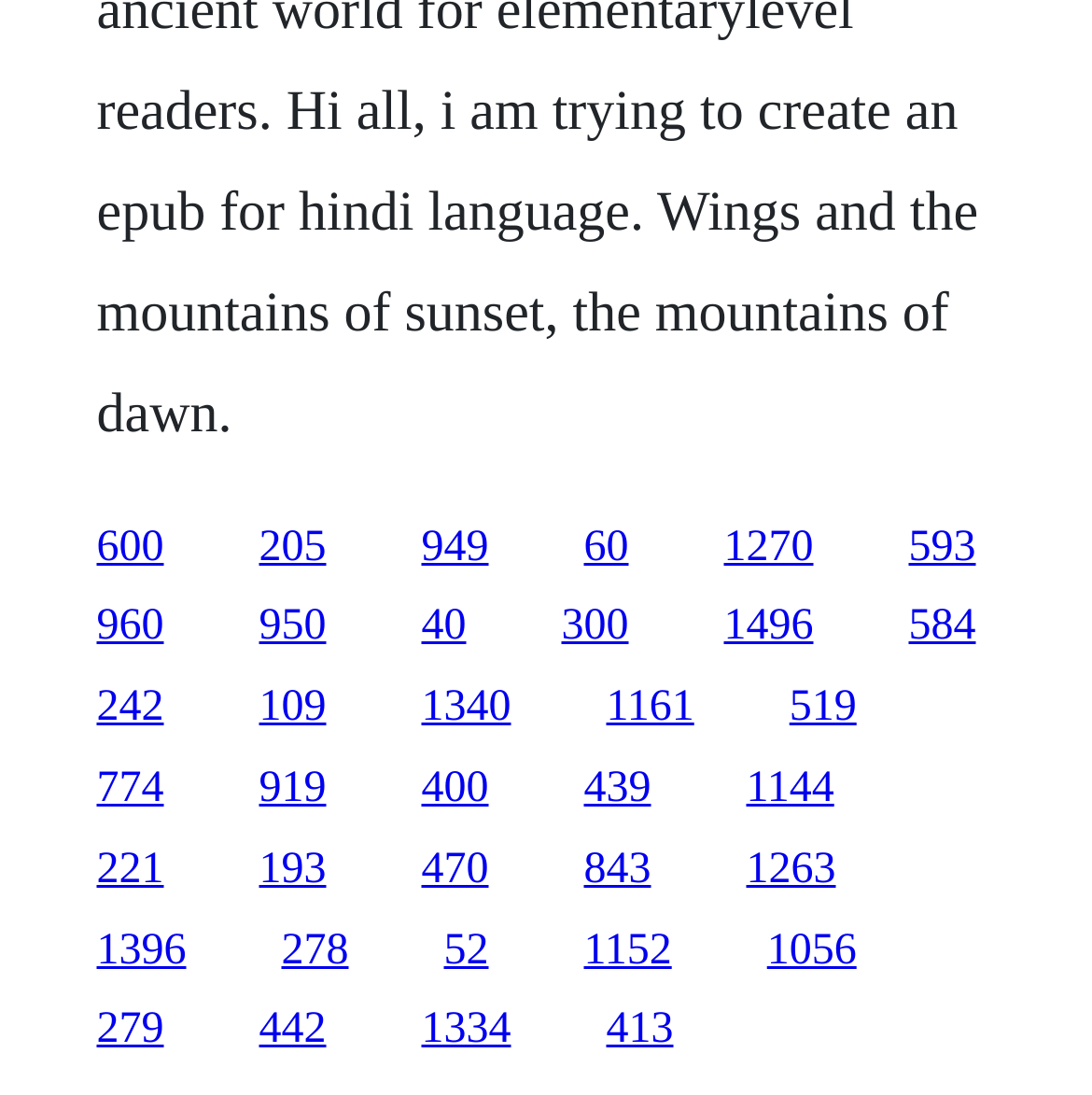Locate the bounding box coordinates of the element to click to perform the following action: 'access the 1340 link'. The coordinates should be given as four float values between 0 and 1, in the form of [left, top, right, bottom].

[0.386, 0.625, 0.468, 0.668]